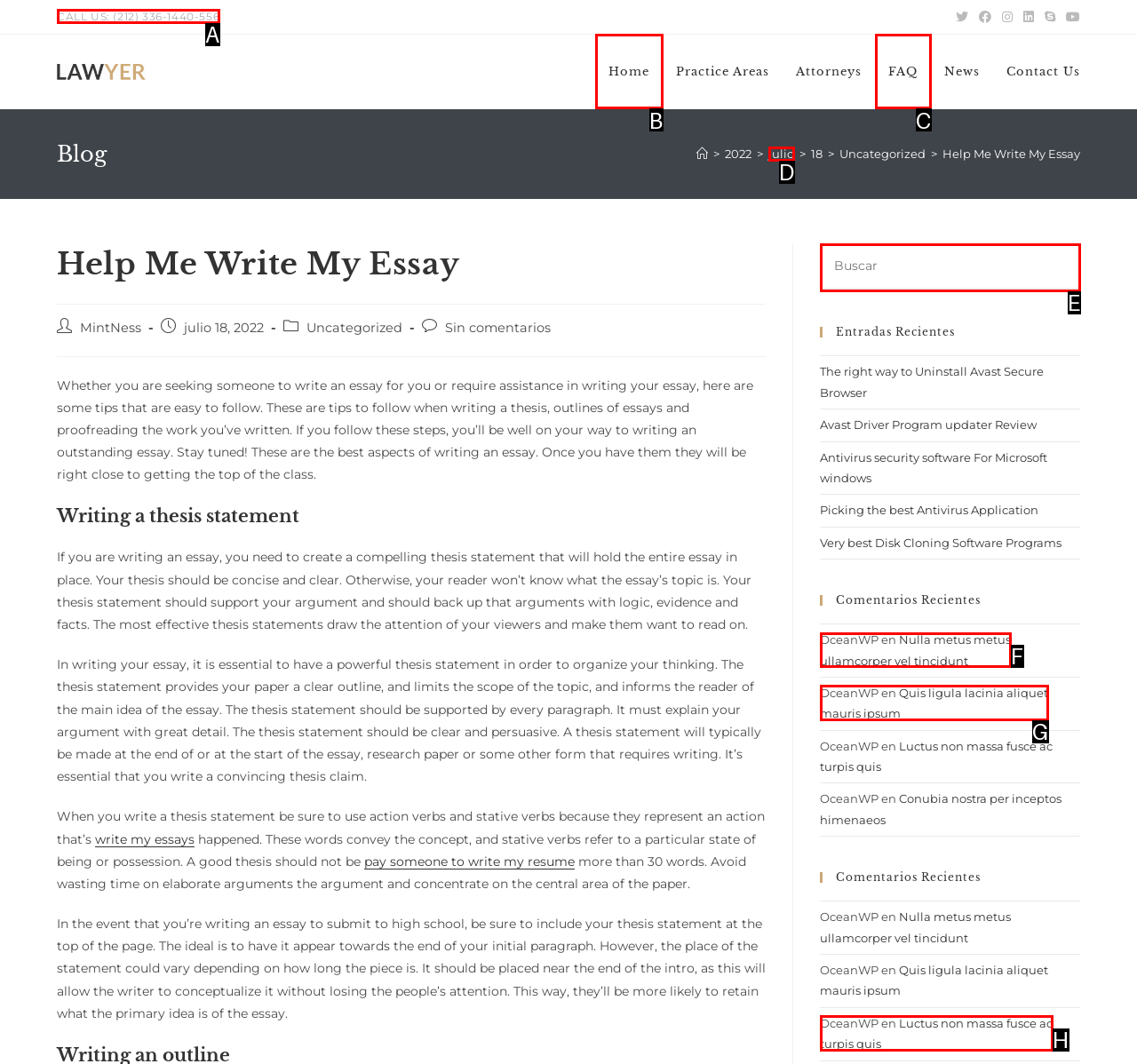Point out which HTML element you should click to fulfill the task: Call the phone number.
Provide the option's letter from the given choices.

A